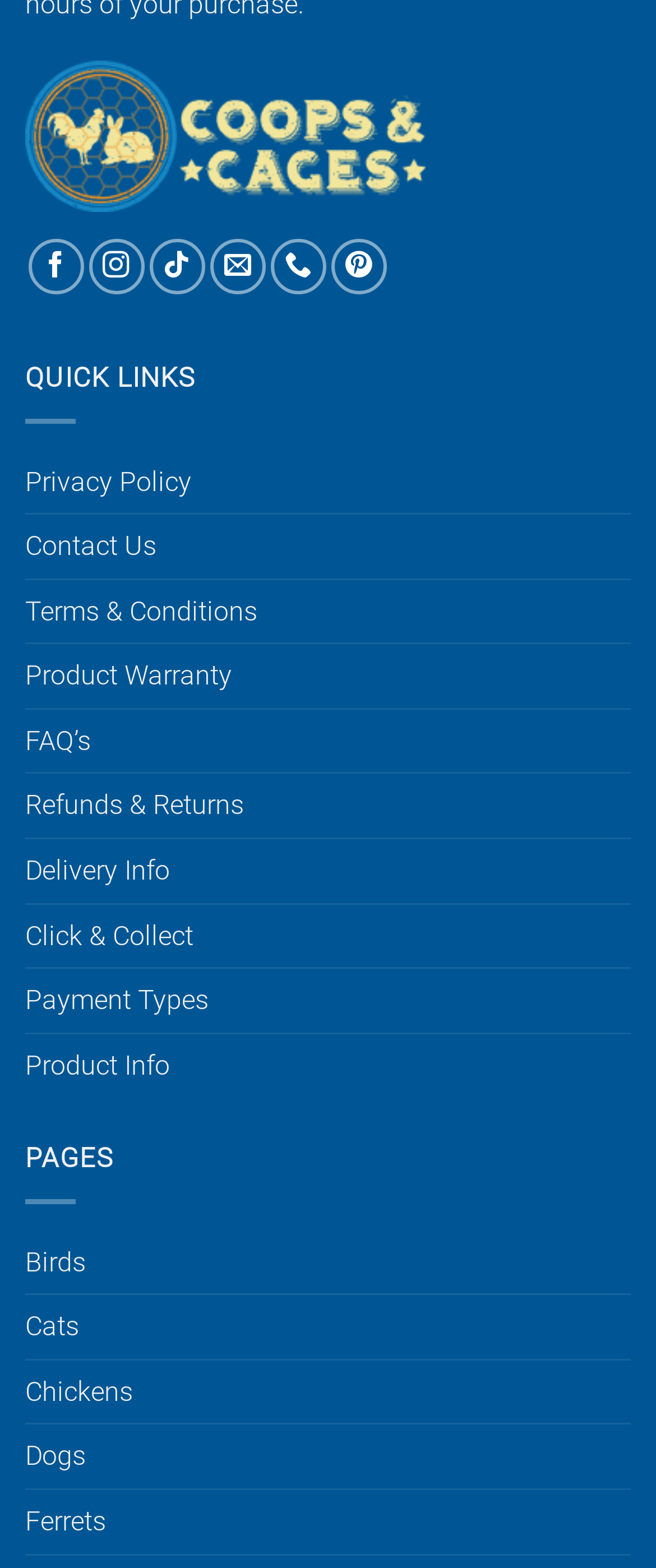Given the element description SustainBlock, predict the bounding box coordinates for the UI element in the webpage screenshot. The format should be (top-left x, top-left y, bottom-right x, bottom-right y), and the values should be between 0 and 1.

None